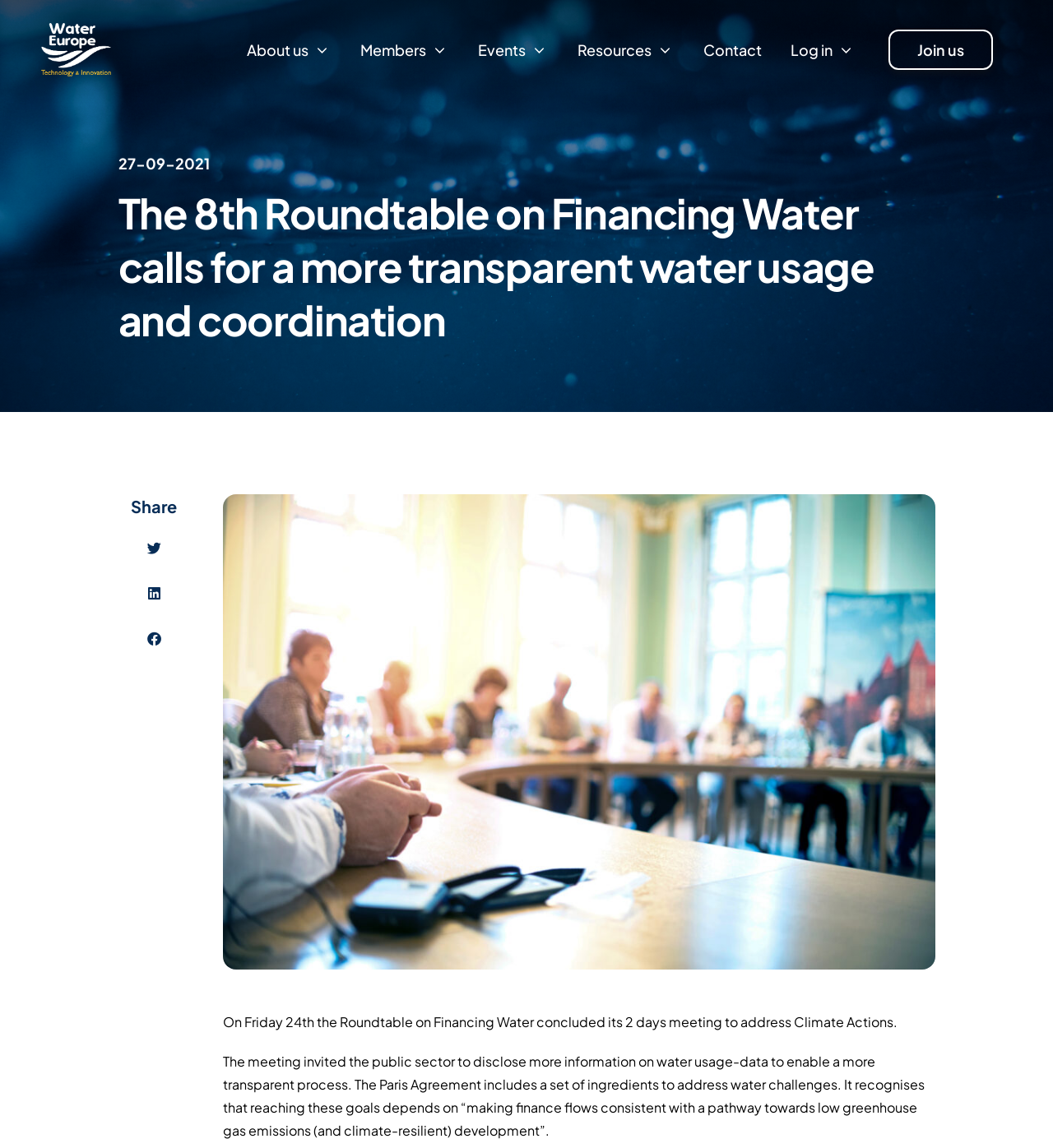Could you indicate the bounding box coordinates of the region to click in order to complete this instruction: "Click on Join us".

[0.844, 0.026, 0.943, 0.061]